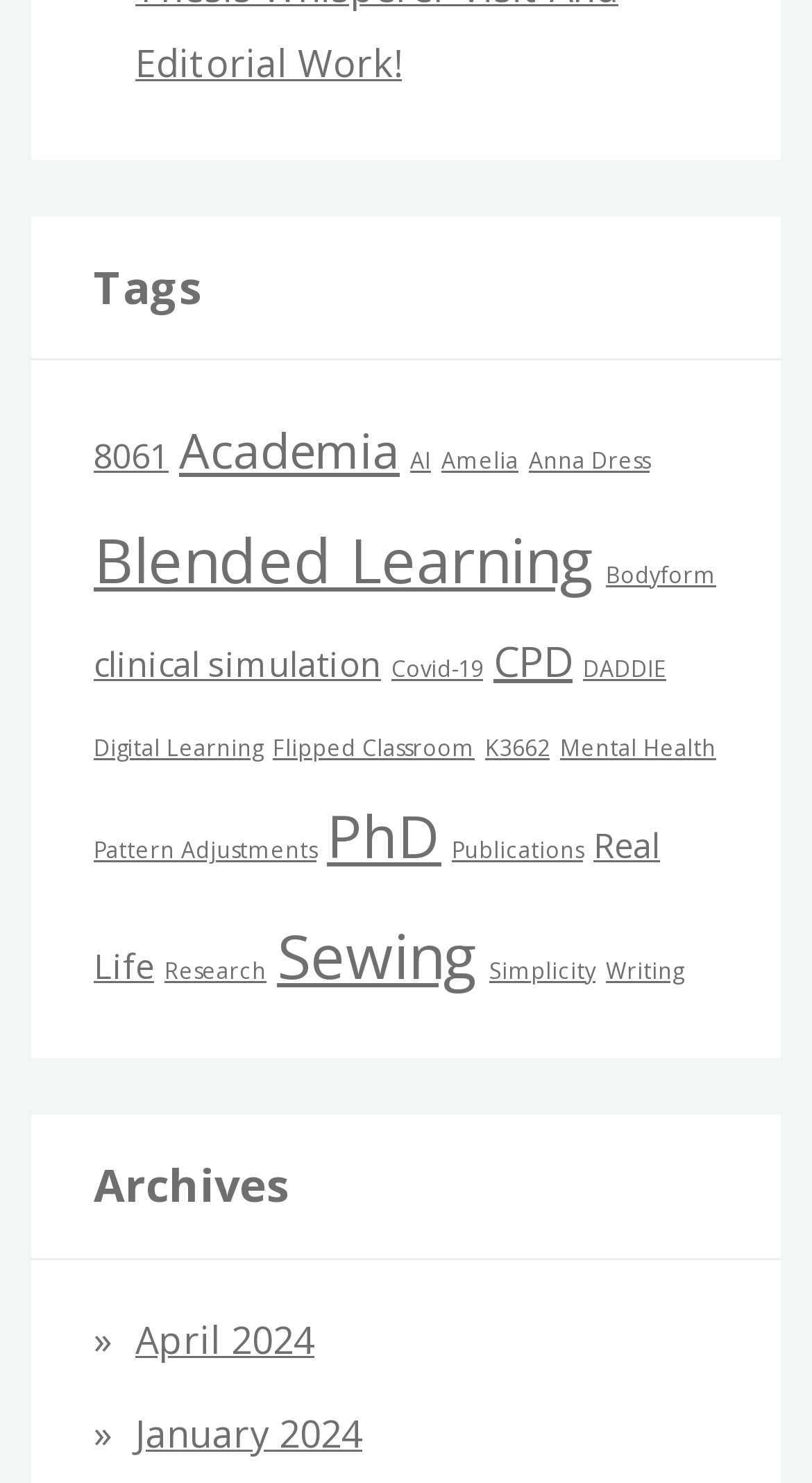Provide the bounding box coordinates of the section that needs to be clicked to accomplish the following instruction: "Click the 'Skip to content' link."

None